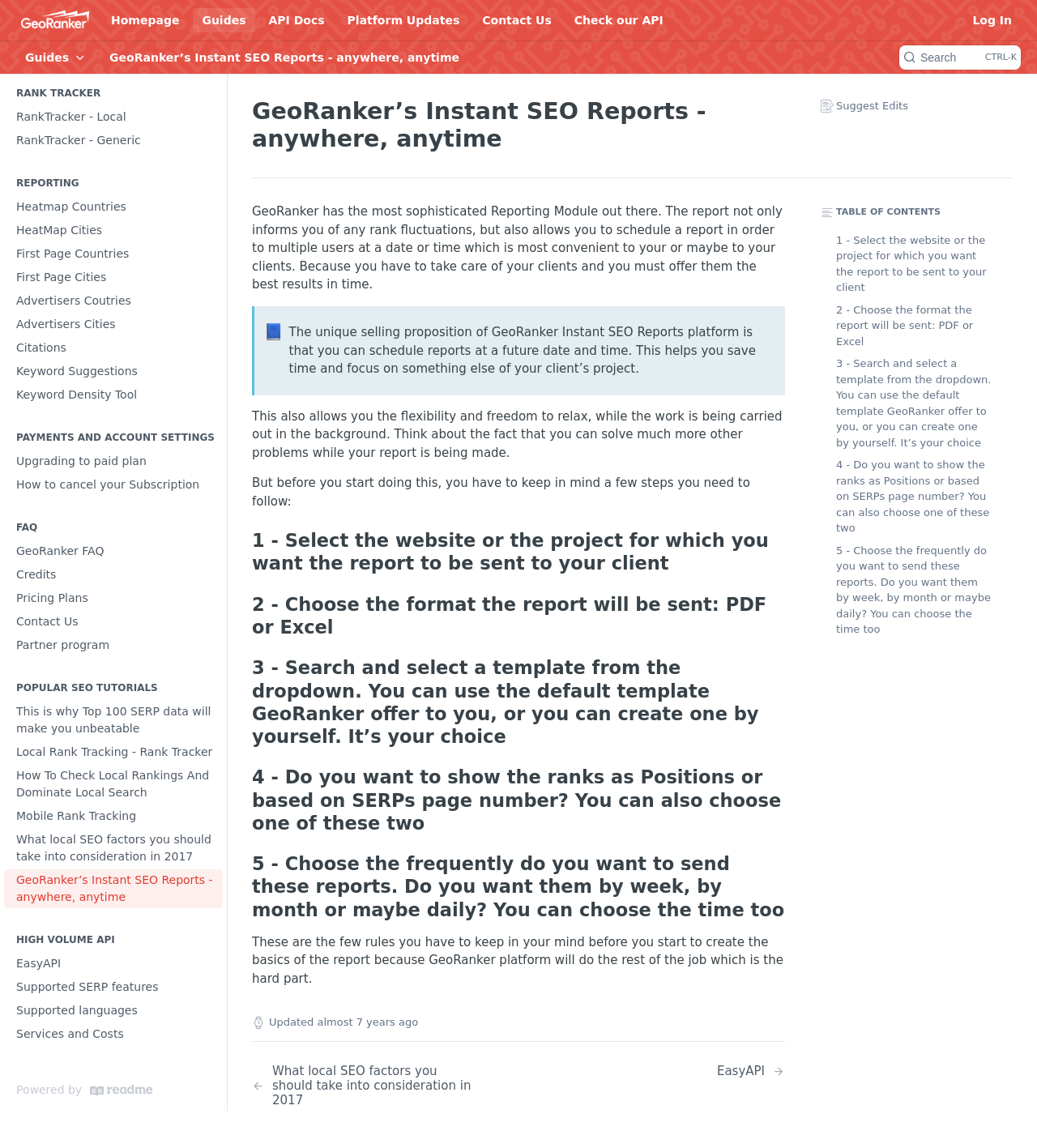Create a detailed narrative of the webpage’s visual and textual elements.

The webpage is about GeoRanker's Instant SEO Reports, a platform that provides sophisticated reporting modules for search engine optimization (SEO). At the top of the page, there is a navigation menu with links to "Jump to Content", "GeoRanker - Accurate data from Search Engines", "Homepage", "Guides", "API Docs", "Platform Updates", "Contact Us", and "Check our API". 

Below the navigation menu, there is a heading "GeoRanker’s Instant SEO Reports - anywhere, anytime" followed by a brief description of the reporting module. The description explains that the report not only informs users of rank fluctuations but also allows them to schedule reports to be sent to multiple users at a convenient date or time.

On the left side of the page, there is a navigation panel with various links organized under headings such as "RANK TRACKER", "REPORTING", "PAYMENTS AND ACCOUNT SETTINGS", "FAQ", "POPULAR SEO TUTORIALS", and "HIGH VOLUME API". These links provide access to different features and tools within the GeoRanker platform.

The main content of the page is divided into sections, each explaining a step to follow when creating a report using GeoRanker's Instant SEO Reports platform. The steps include selecting a website or project, choosing the report format, selecting a template, deciding how to display ranks, and choosing the frequency of report sending. Each step is accompanied by a brief description and a "Skip link" to navigate to the next step.

At the bottom of the page, there is a separator line followed by pagination controls with links to previous and next pages. The previous page is about local SEO factors, and the next page is about EasyAPI.